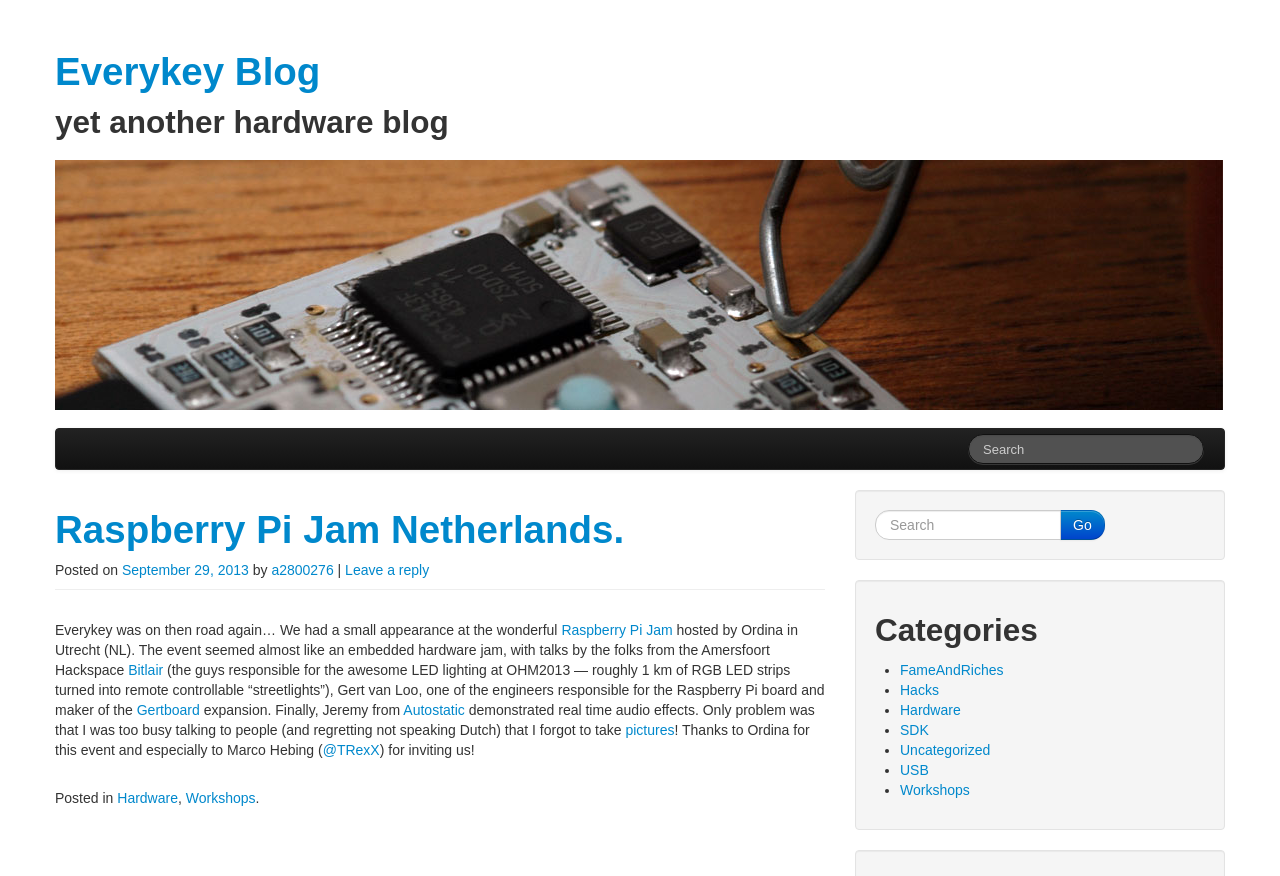Please find the bounding box for the following UI element description. Provide the coordinates in (top-left x, top-left y, bottom-right x, bottom-right y) format, with values between 0 and 1: parent_node: Everykey Blog title="Everykey Blog"

[0.043, 0.183, 0.957, 0.468]